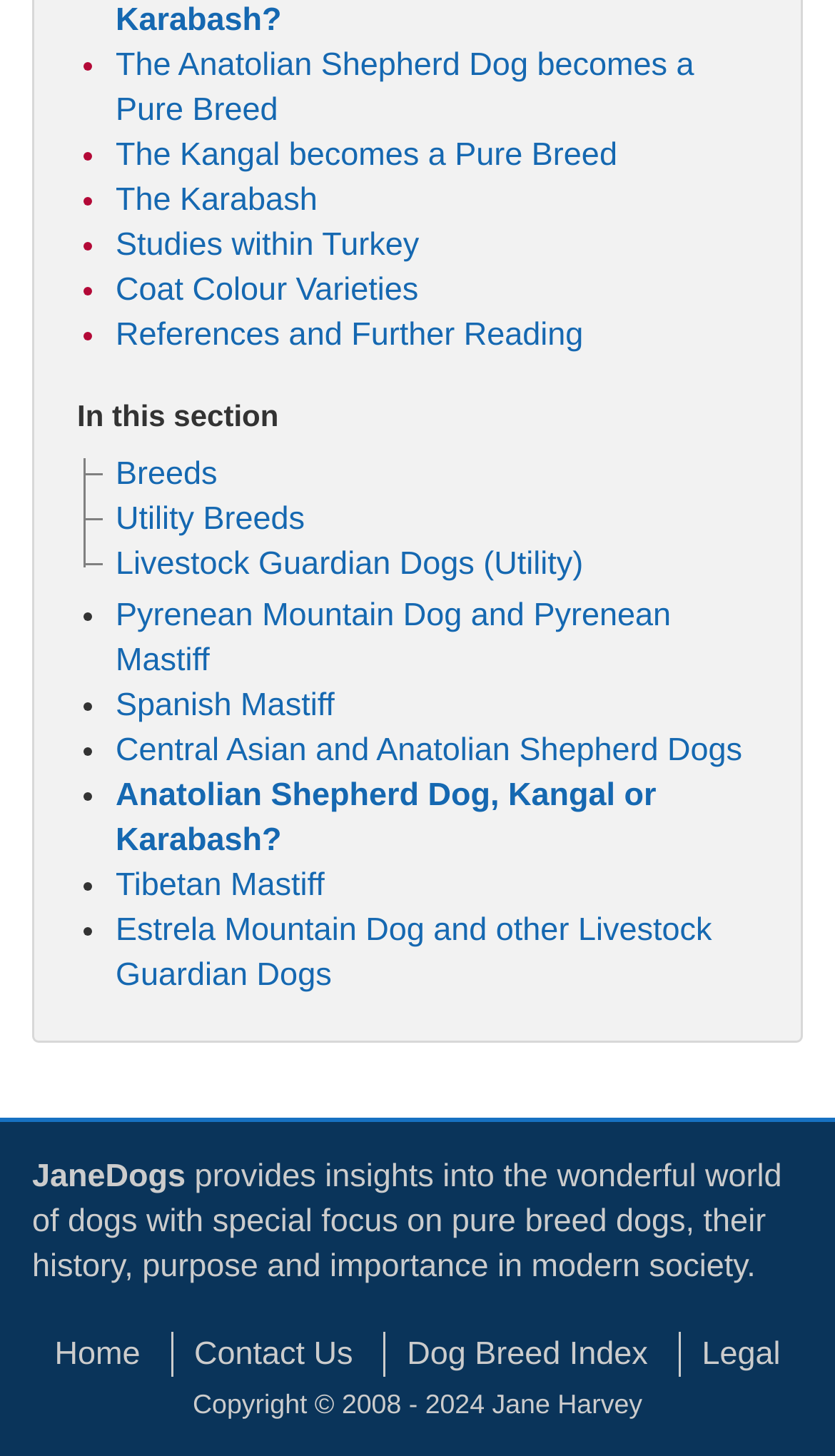Answer this question using a single word or a brief phrase:
What is the name of the website?

JaneDogs